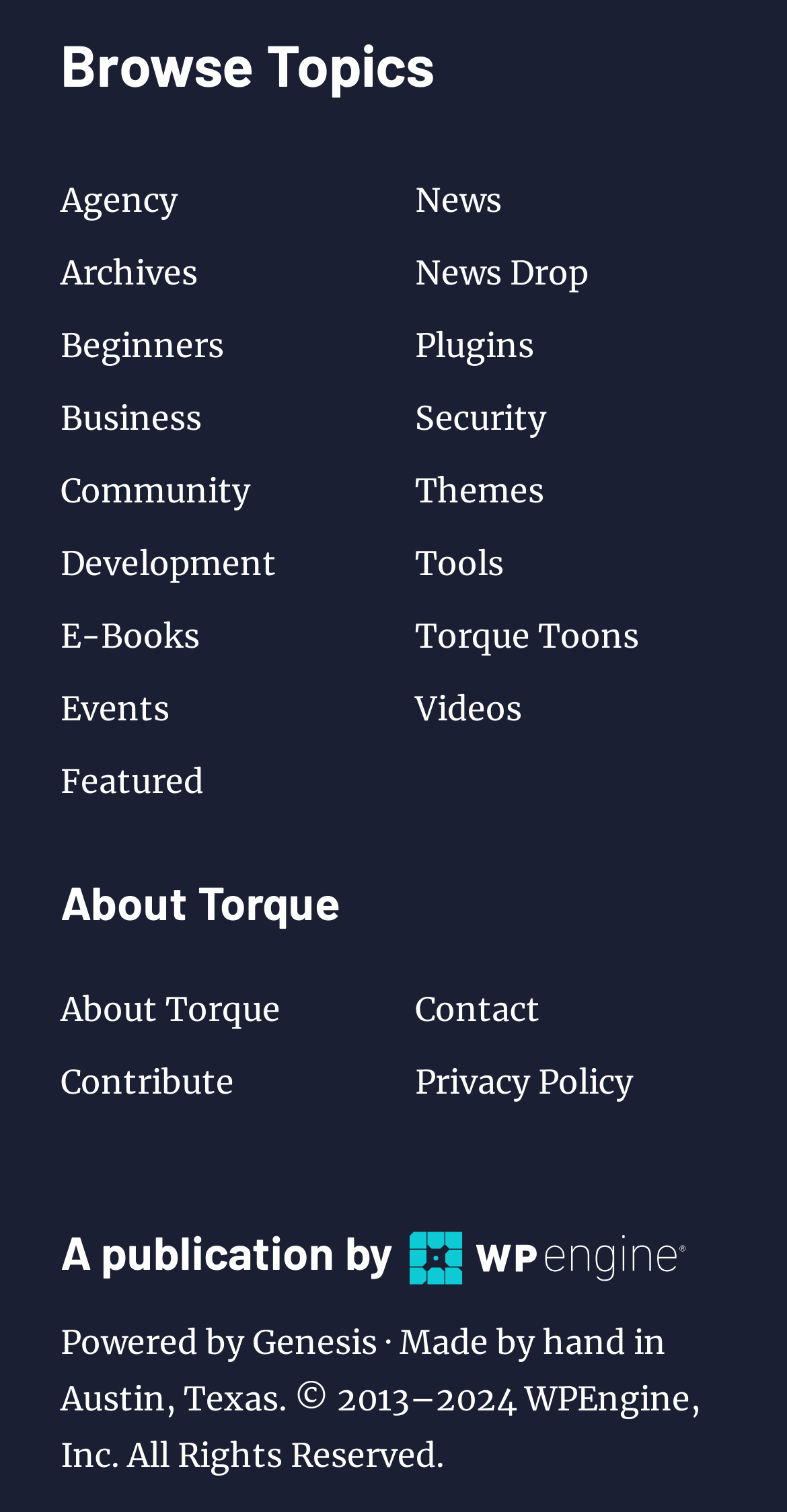Please locate the UI element described by "Agency" and provide its bounding box coordinates.

[0.077, 0.119, 0.251, 0.146]